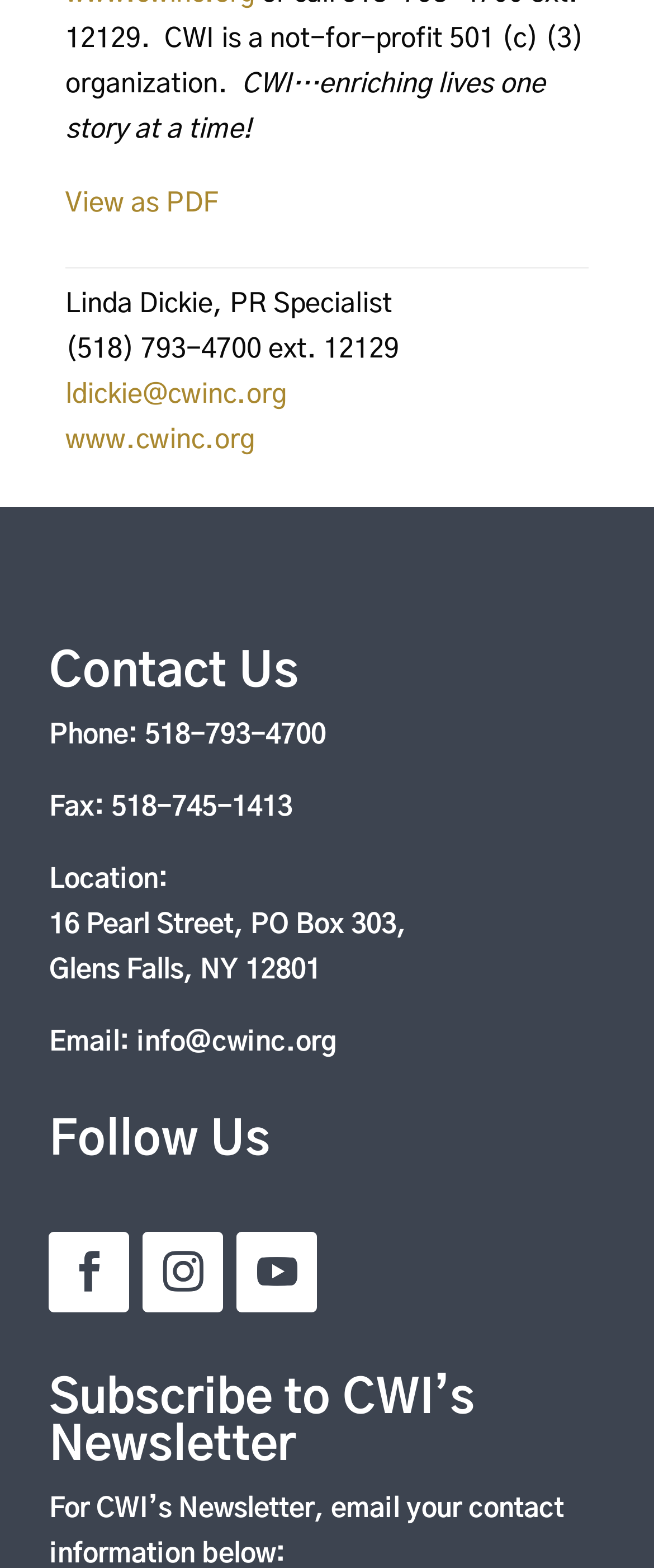Locate the bounding box coordinates of the area to click to fulfill this instruction: "View as PDF". The bounding box should be presented as four float numbers between 0 and 1, in the order [left, top, right, bottom].

[0.1, 0.12, 0.333, 0.138]